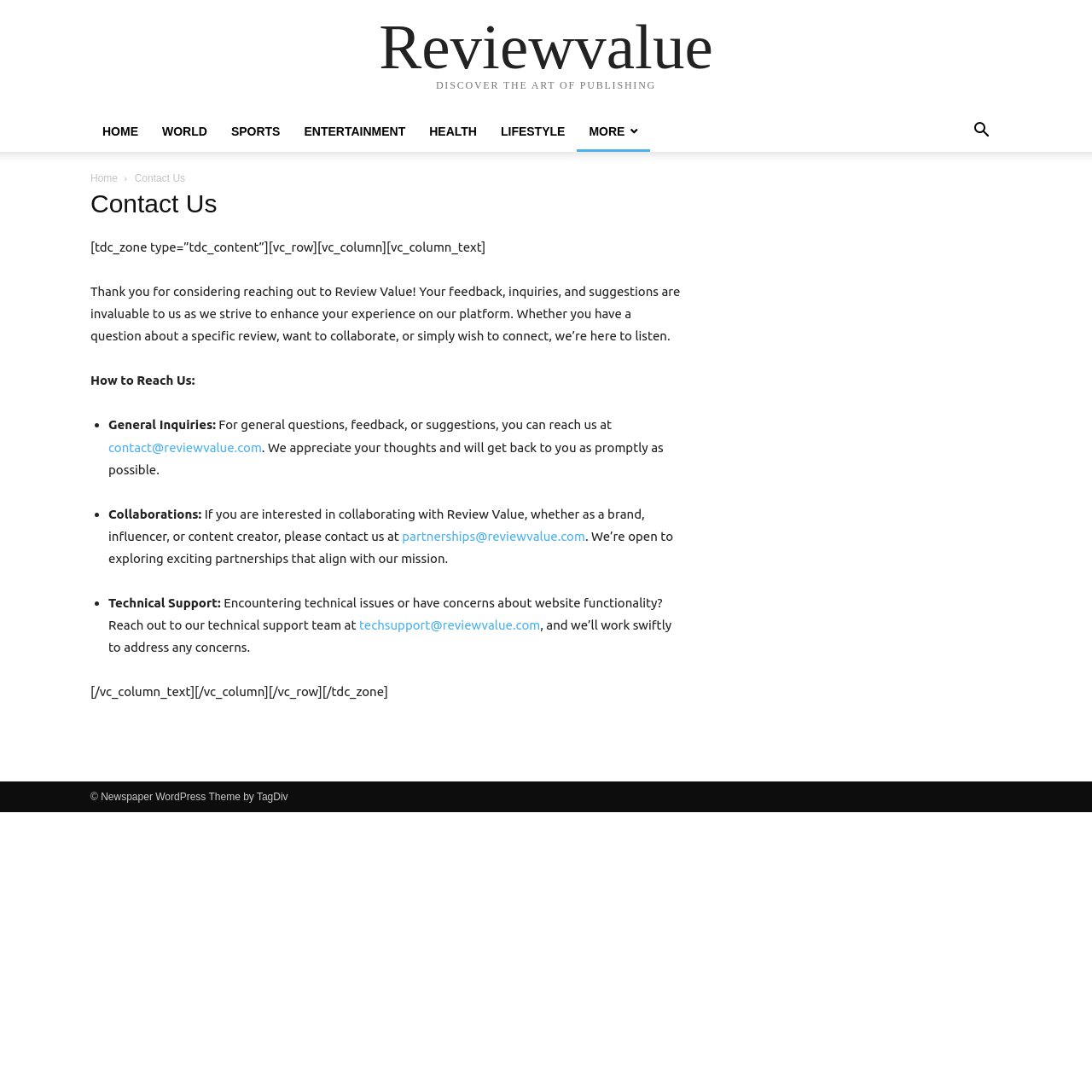For the given element description Electronic Components, determine the bounding box coordinates of the UI element. The coordinates should follow the format (top-left x, top-left y, bottom-right x, bottom-right y) and be within the range of 0 to 1.

None